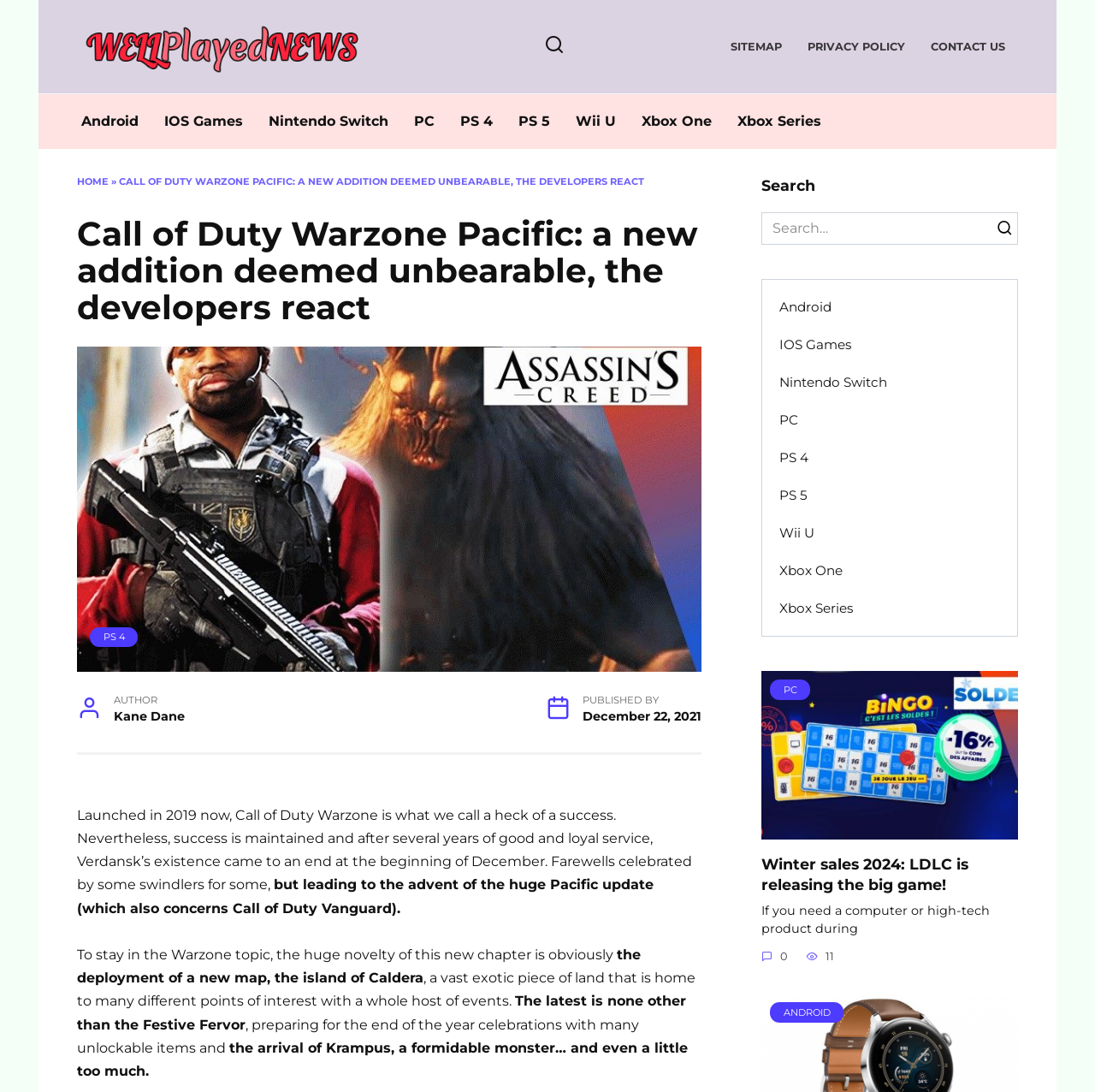Identify the bounding box coordinates of the region that needs to be clicked to carry out this instruction: "Click on the 'Android' link". Provide these coordinates as four float numbers ranging from 0 to 1, i.e., [left, top, right, bottom].

[0.062, 0.086, 0.138, 0.136]